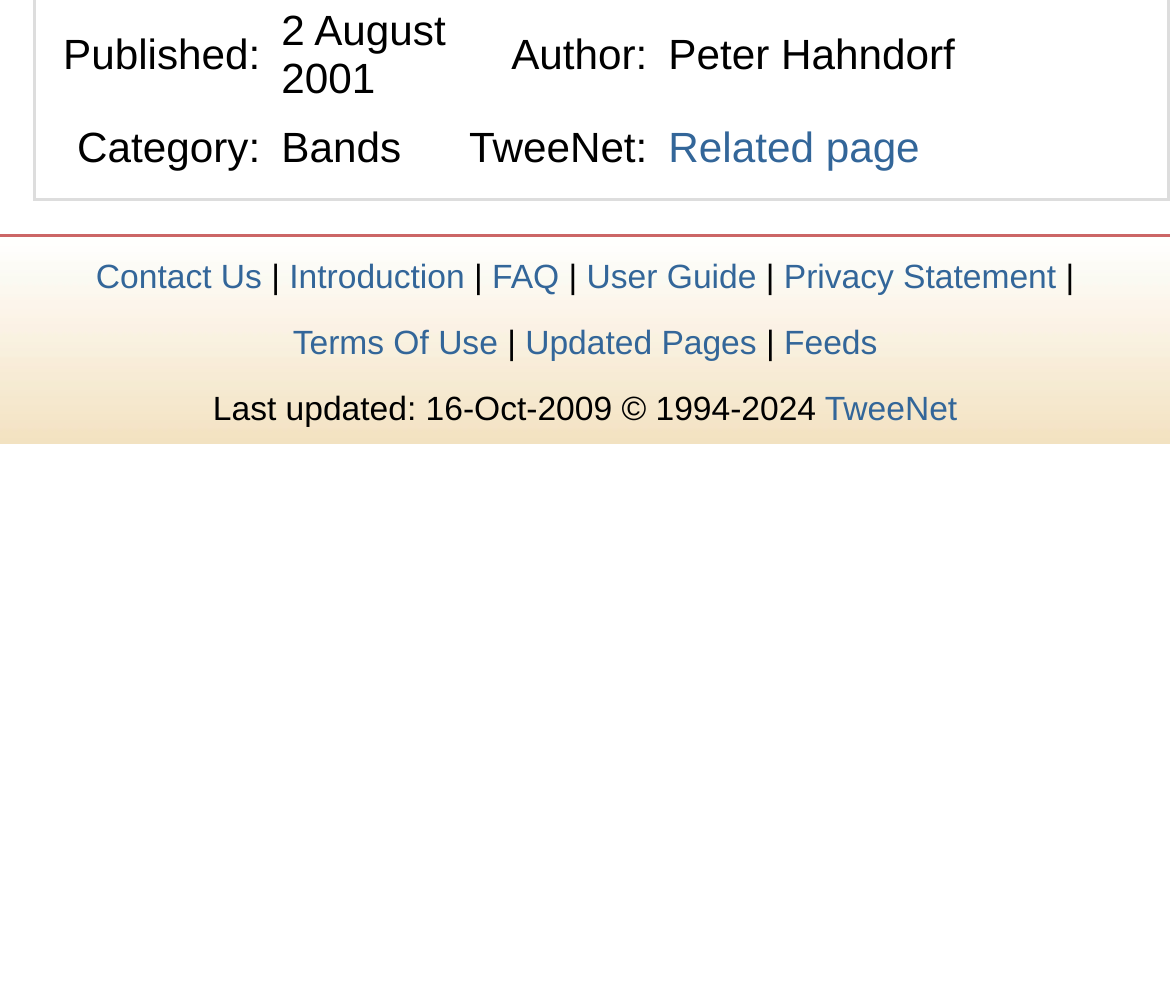Locate the bounding box of the UI element defined by this description: "1". The coordinates should be given as four float numbers between 0 and 1, formatted as [left, top, right, bottom].

None